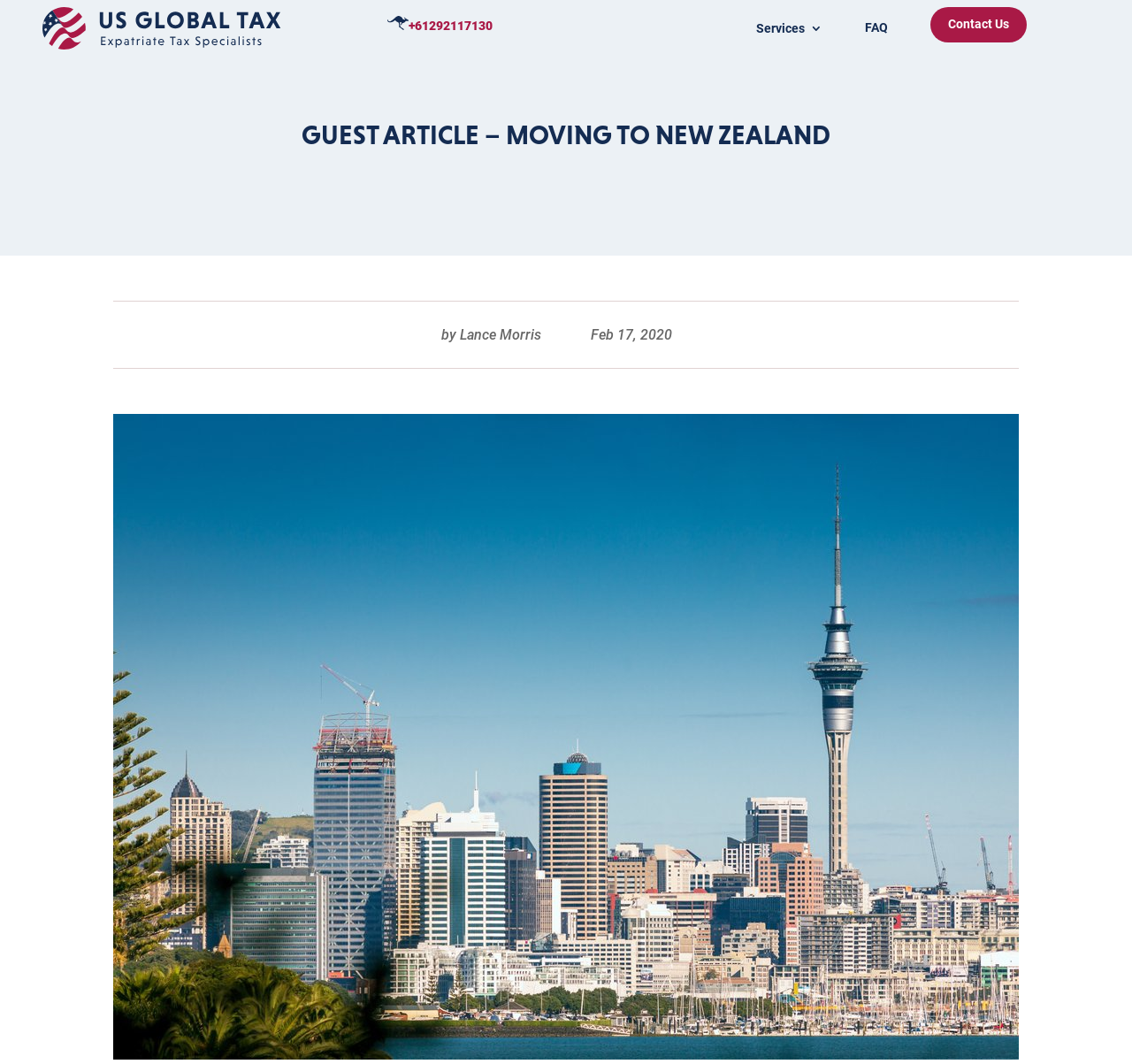Highlight the bounding box of the UI element that corresponds to this description: "alt="Essential Coop" title="Essential Co-op, Bristol"".

None